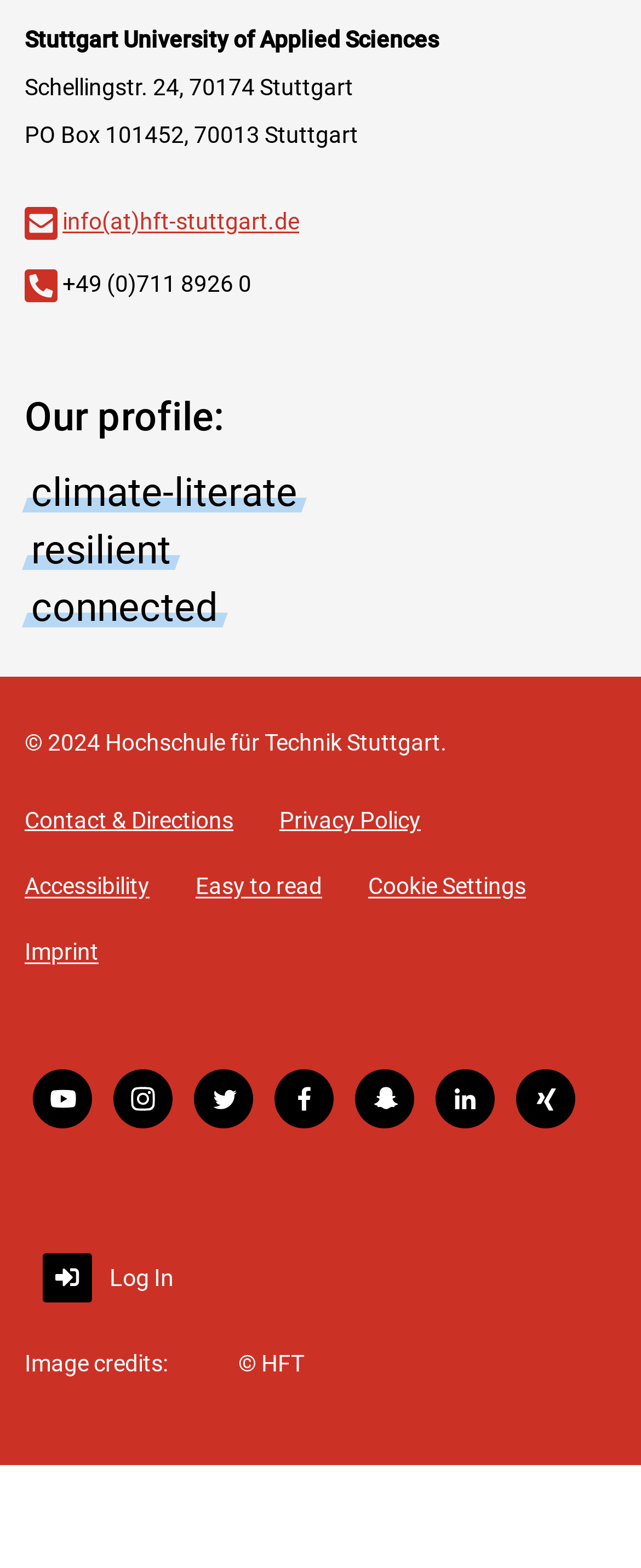Can you determine the bounding box coordinates of the area that needs to be clicked to fulfill the following instruction: "log in"?

[0.038, 0.787, 0.299, 0.842]